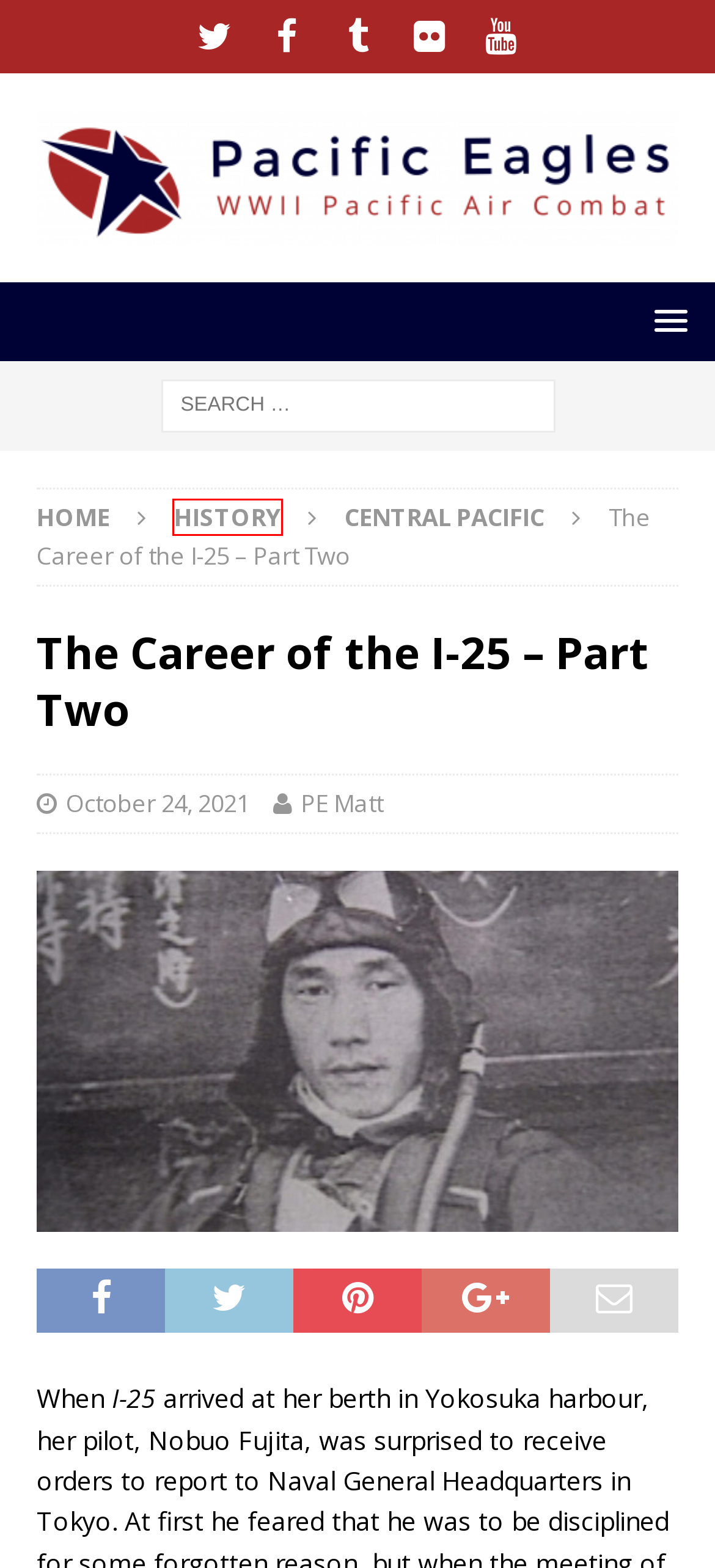Review the screenshot of a webpage which includes a red bounding box around an element. Select the description that best fits the new webpage once the element in the bounding box is clicked. Here are the candidates:
A. Central Pacific Archives - Pacific Eagles
B. October 2021 - Pacific Eagles
C. Darwin, Summer 1942 - Pacific Eagles
D. Nakajima A6M2-N Type 2 "Rufe" - Pacific Eagles
E. Home - Pacific Eagles
F. History Archives - Pacific Eagles
G. submarine Archives - Pacific Eagles
H. Consolidated PB2Y Coronado - Pacific Eagles

F